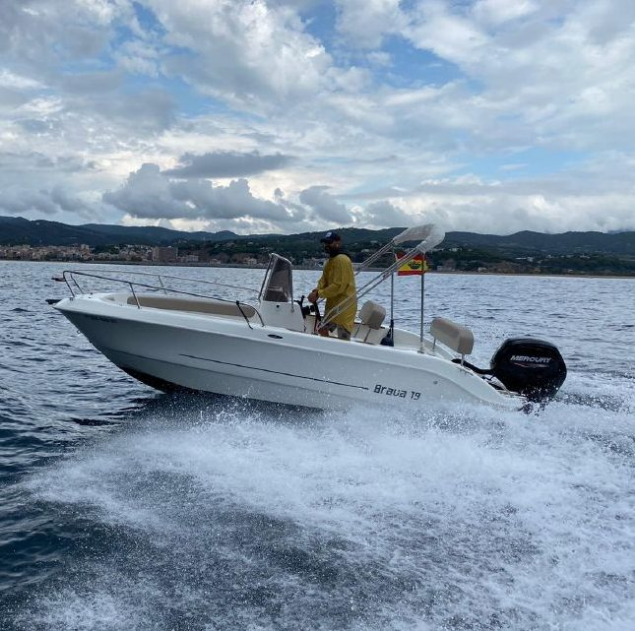Create an elaborate description of the image, covering every aspect.

The image captures a sleek white powerboat, identified as "Brava 19," gliding through the shimmering waters off the coast of Mallorca. A man dressed in a yellow shirt confidently steers the boat, showcasing the freedom and adventure of boating on holiday. The backdrop features a picturesque coastline with lush green hills and a scattering of clouds in the sky, enhancing the serenity of the scene. The boat is well-equipped, with comfortable seating for passengers and an outboard motor visible at the rear, perfect for a day of exploration among Mallorca's stunning turquoise calas and hidden beaches. This image embodies the excitement of renting a boat in one of the best maritime locations on the island.